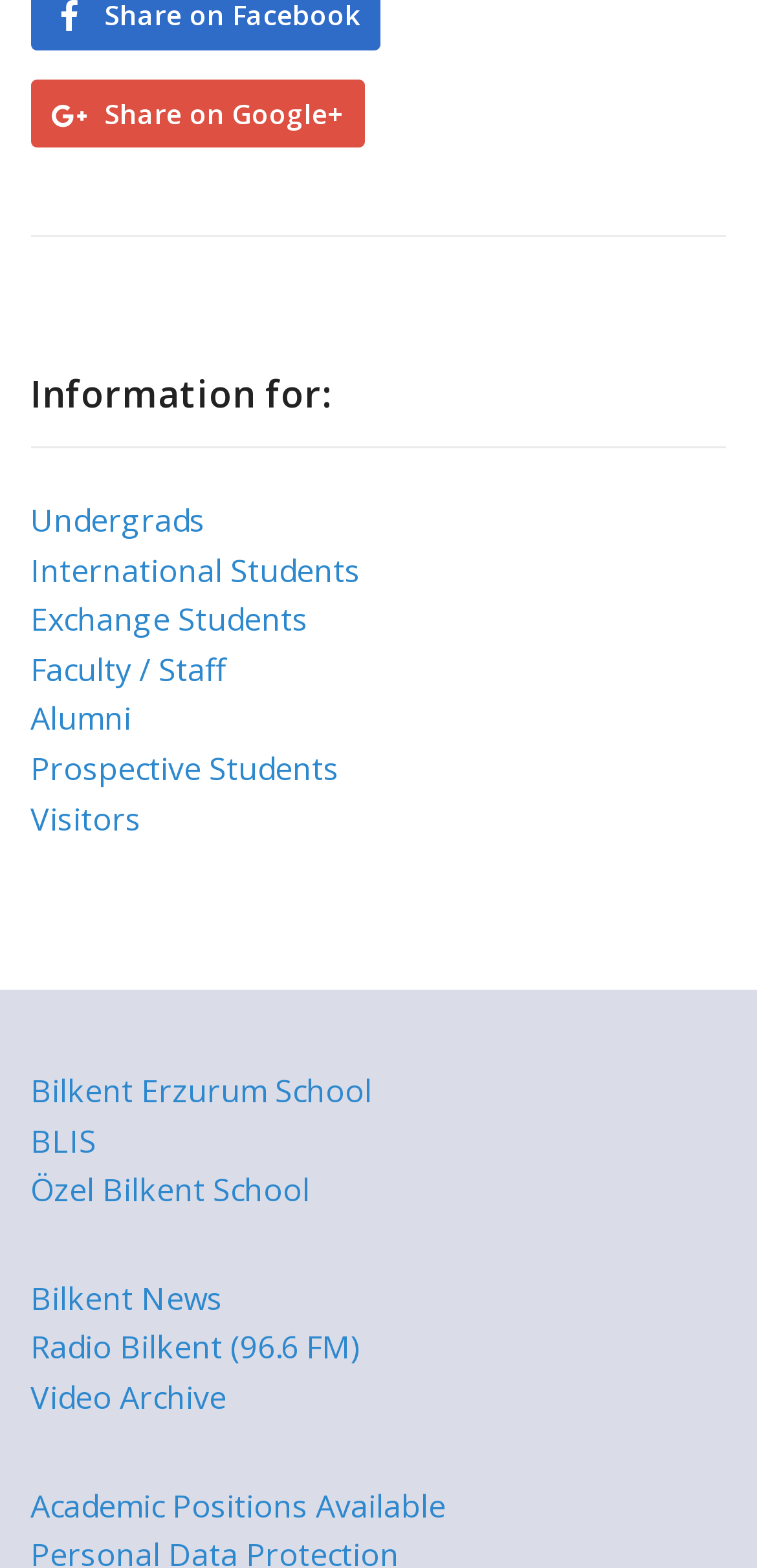Identify the bounding box coordinates of the clickable region necessary to fulfill the following instruction: "Listen to Radio Bilkent". The bounding box coordinates should be four float numbers between 0 and 1, i.e., [left, top, right, bottom].

[0.04, 0.846, 0.476, 0.873]